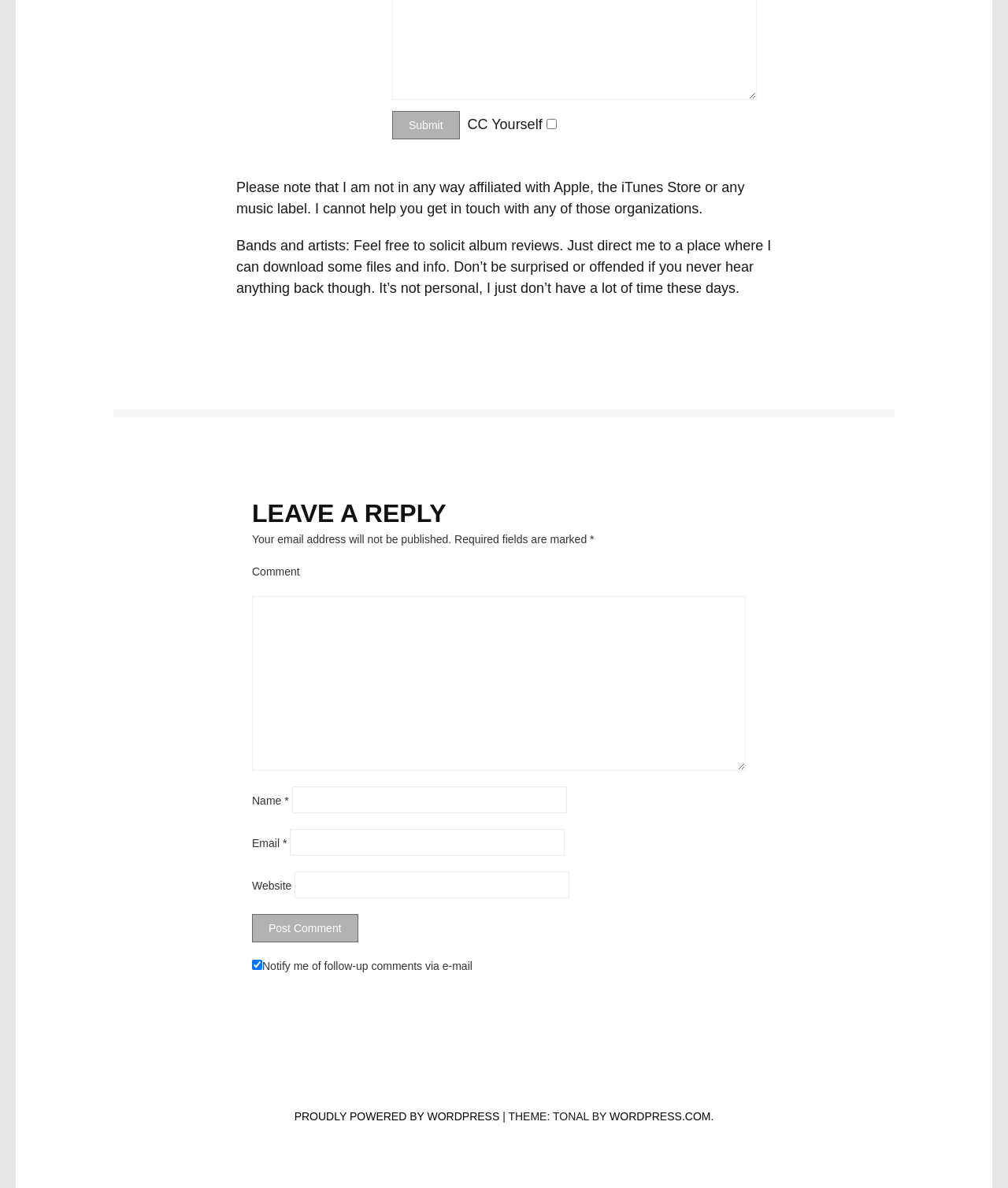What is the affiliation disclaimer about?
Give a single word or phrase as your answer by examining the image.

Not affiliated with Apple or music labels